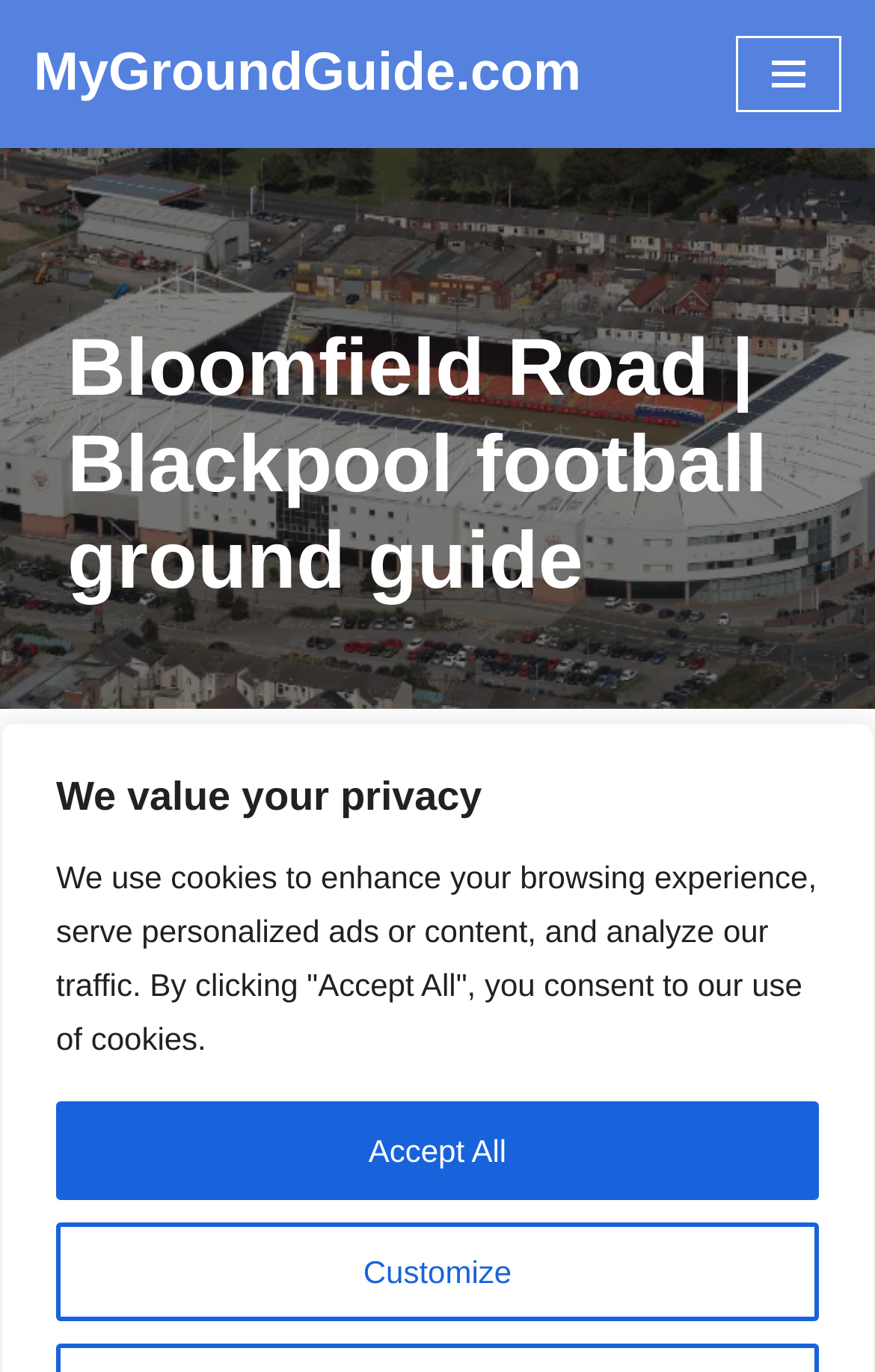Using the provided element description "Skip to content", determine the bounding box coordinates of the UI element.

[0.0, 0.052, 0.077, 0.085]